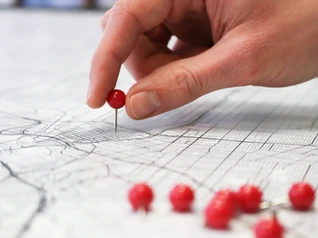Generate an elaborate caption that covers all aspects of the image.

The image depicts a close-up of a hand placing a red pin into a detailed map, symbolizing the act of marking a specific location or point of interest. The hand, positioned delicately, is seen carefully maneuvering the pin, which stands out against the monochrome lines and textures of the map beneath it. Surrounding the hand are several red pins scattered across the map, enhancing the sense of planning or strategizing. This visual resonates with themes of exploration, mapping out strategies, and the importance of pinpointing exact locations in both physical and metaphorical journeys. The overall scene conveys a sense of purposeful action and thoughtful consideration, integral to tasks involving navigation or project planning.